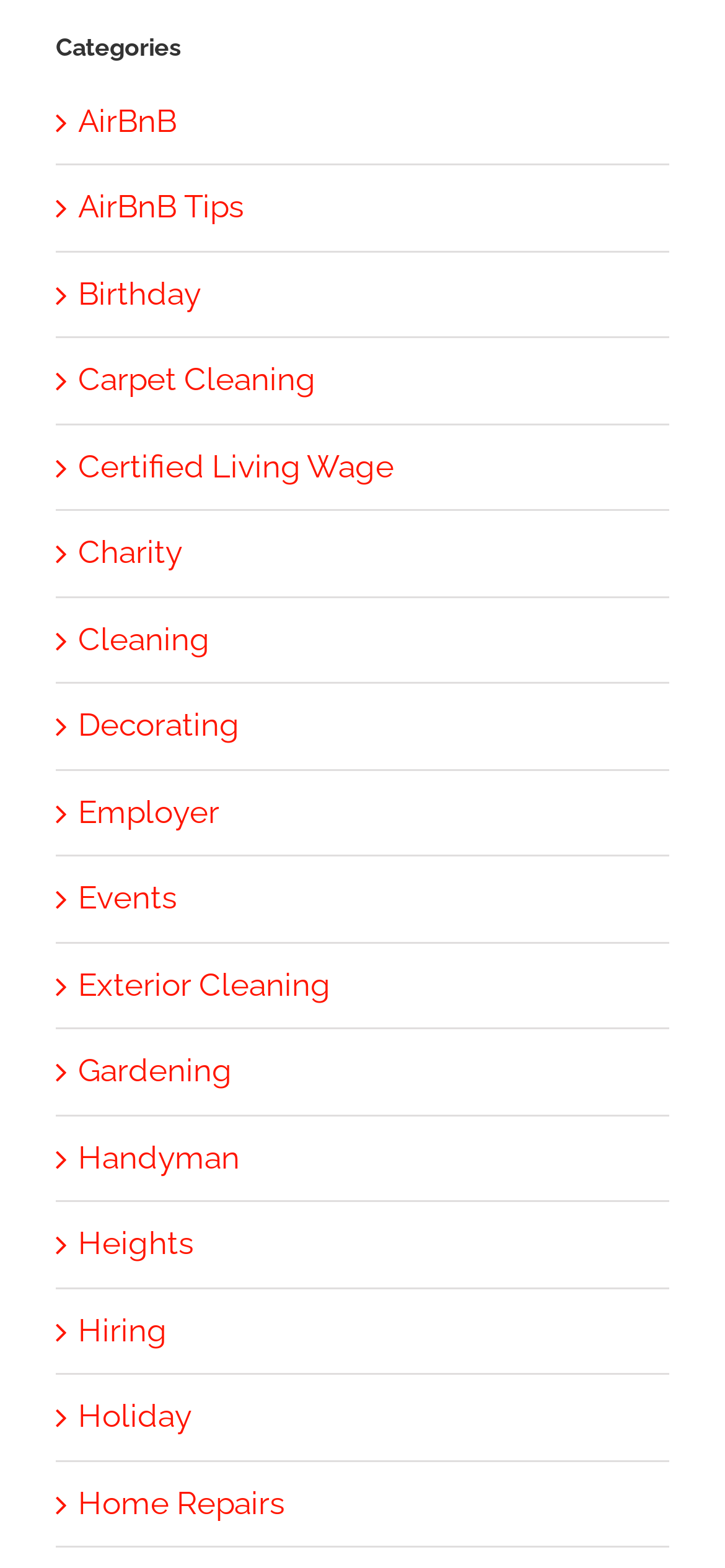Specify the bounding box coordinates of the area that needs to be clicked to achieve the following instruction: "Explore Home Repairs".

[0.108, 0.944, 0.897, 0.974]